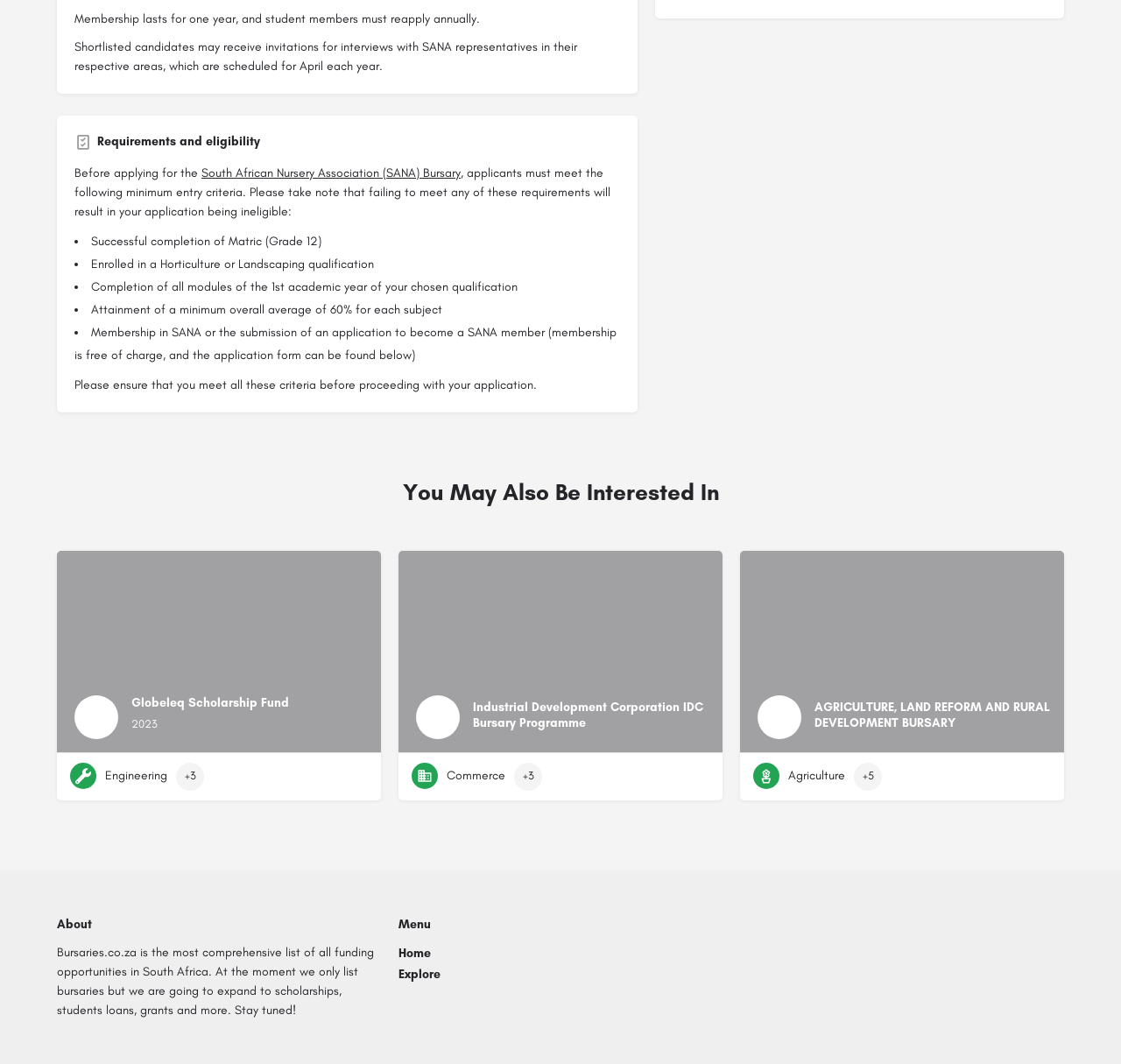Identify the bounding box coordinates for the region of the element that should be clicked to carry out the instruction: "Learn more about 'AGRICULTURE, LAND REFORM AND RURAL DEVELOPMENT BURSARY'". The bounding box coordinates should be four float numbers between 0 and 1, i.e., [left, top, right, bottom].

[0.66, 0.517, 0.949, 0.707]